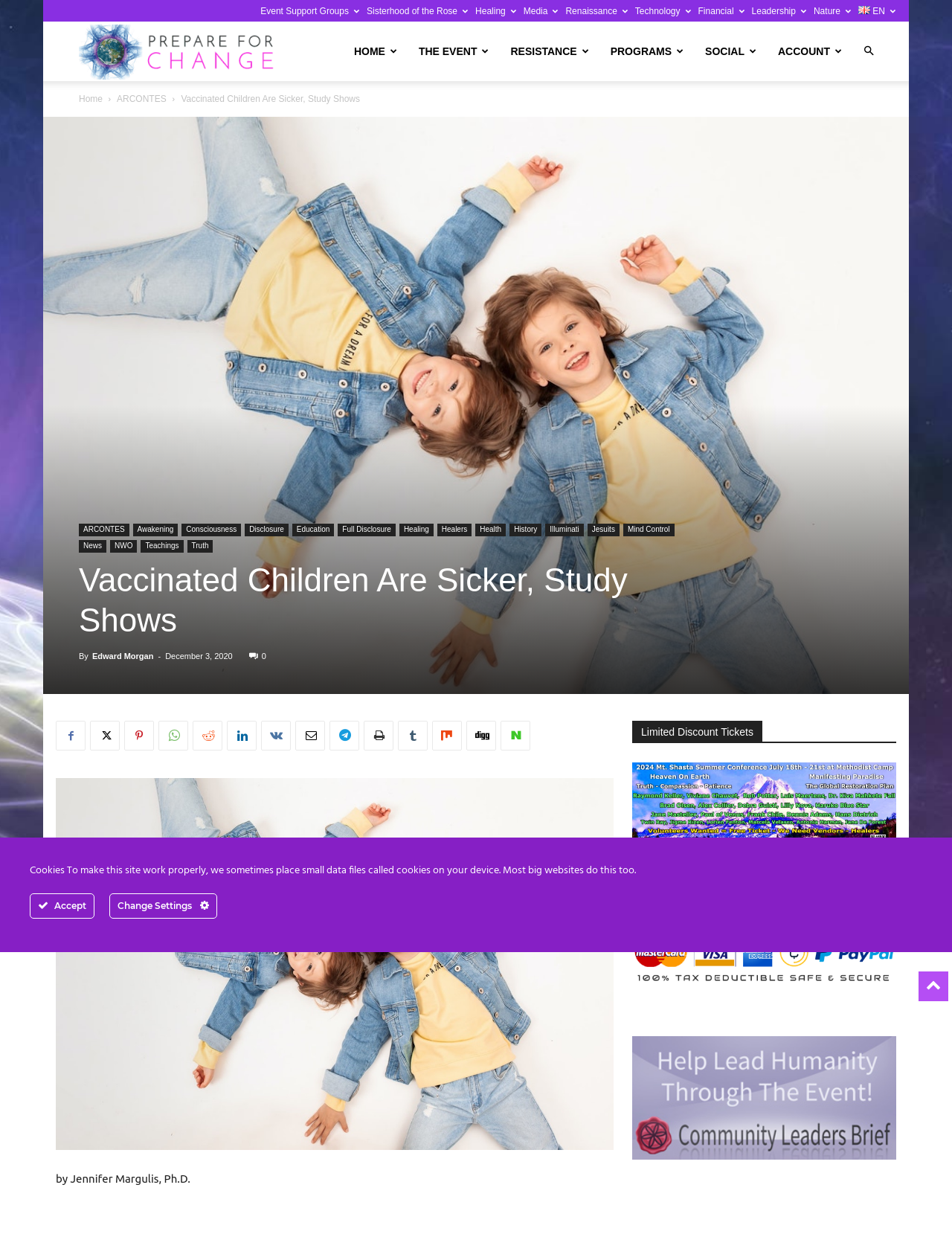Please give a short response to the question using one word or a phrase:
What is the purpose of the cookies on this website?

To make the site work properly